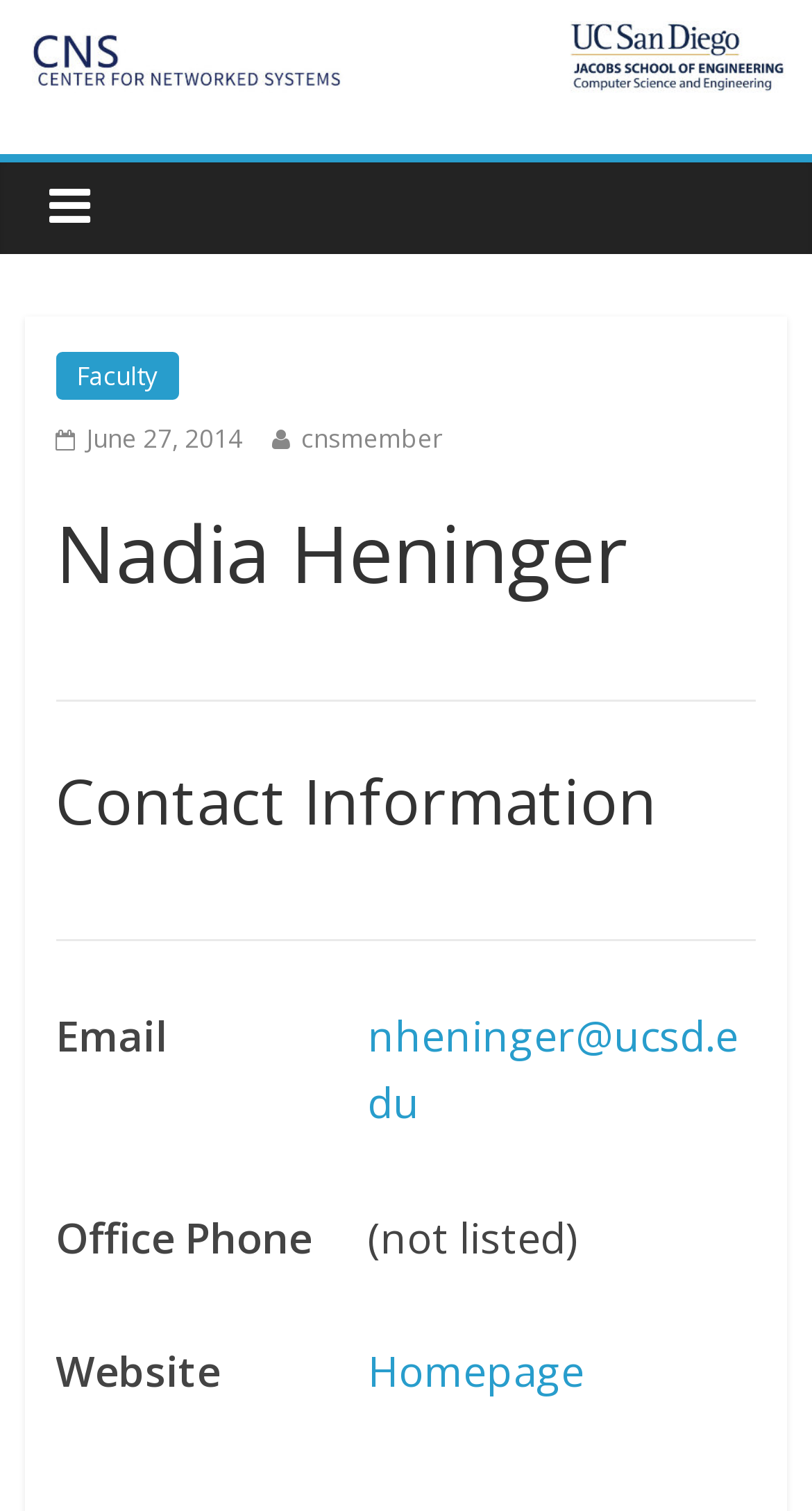What is the date mentioned on the webpage?
Using the information from the image, answer the question thoroughly.

I found the date 'June 27, 2014' in the link element, which is part of the webpage's content, indicating that it is a relevant date for the faculty member's profile.